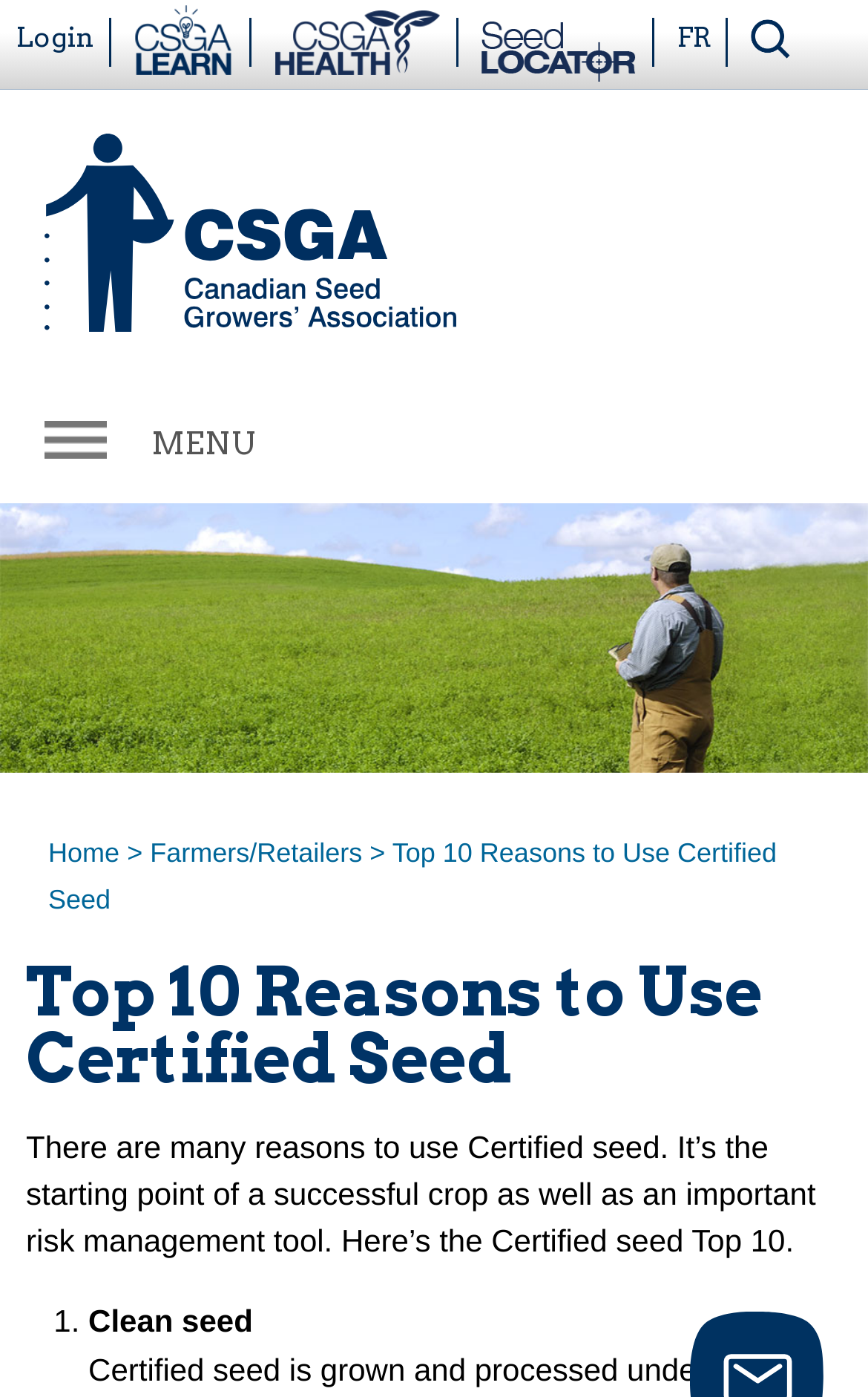Present a detailed account of what is displayed on the webpage.

The webpage is about the top 10 reasons to use certified seed, specifically targeting farmers and retailers. At the top left, there is a logo of the Canadian Seed Growers' Association, accompanied by a link to the organization's website. Below the logo, there are four images: CSGA Learn, CSGA Health, Seed Locator, and Search, which are evenly spaced across the top of the page.

On the top right, there is a menu section with a "MENU" label and a mobile navigation link. Below the menu, there are links to the home page and the Farmers/Retailers section, with a ">" symbol indicating a dropdown menu.

The main content of the page is headed by a title "Top 10 Reasons to Use Certified Seed" in a large font, followed by a brief introduction to the importance of certified seed. The introduction is a short paragraph that explains certified seed as the starting point of a successful crop and an important risk management tool.

Below the introduction, there is a numbered list, with the first item being "Clean seed". The list is likely to continue with the remaining nine reasons to use certified seed. Overall, the webpage has a simple and organized layout, with clear headings and concise text.